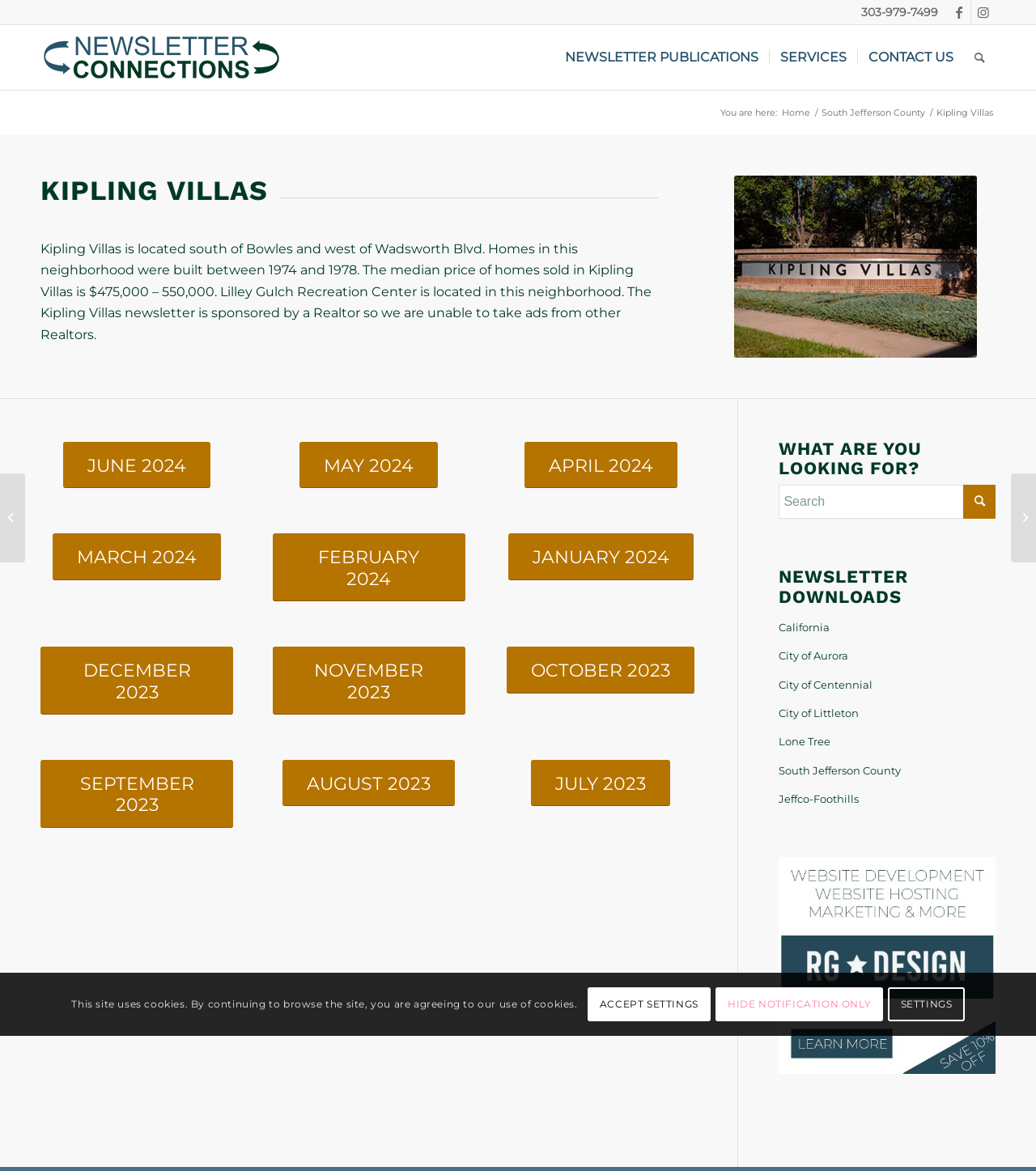Bounding box coordinates are given in the format (top-left x, top-left y, bottom-right x, bottom-right y). All values should be floating point numbers between 0 and 1. Provide the bounding box coordinate for the UI element described as: January 2024

[0.491, 0.456, 0.669, 0.495]